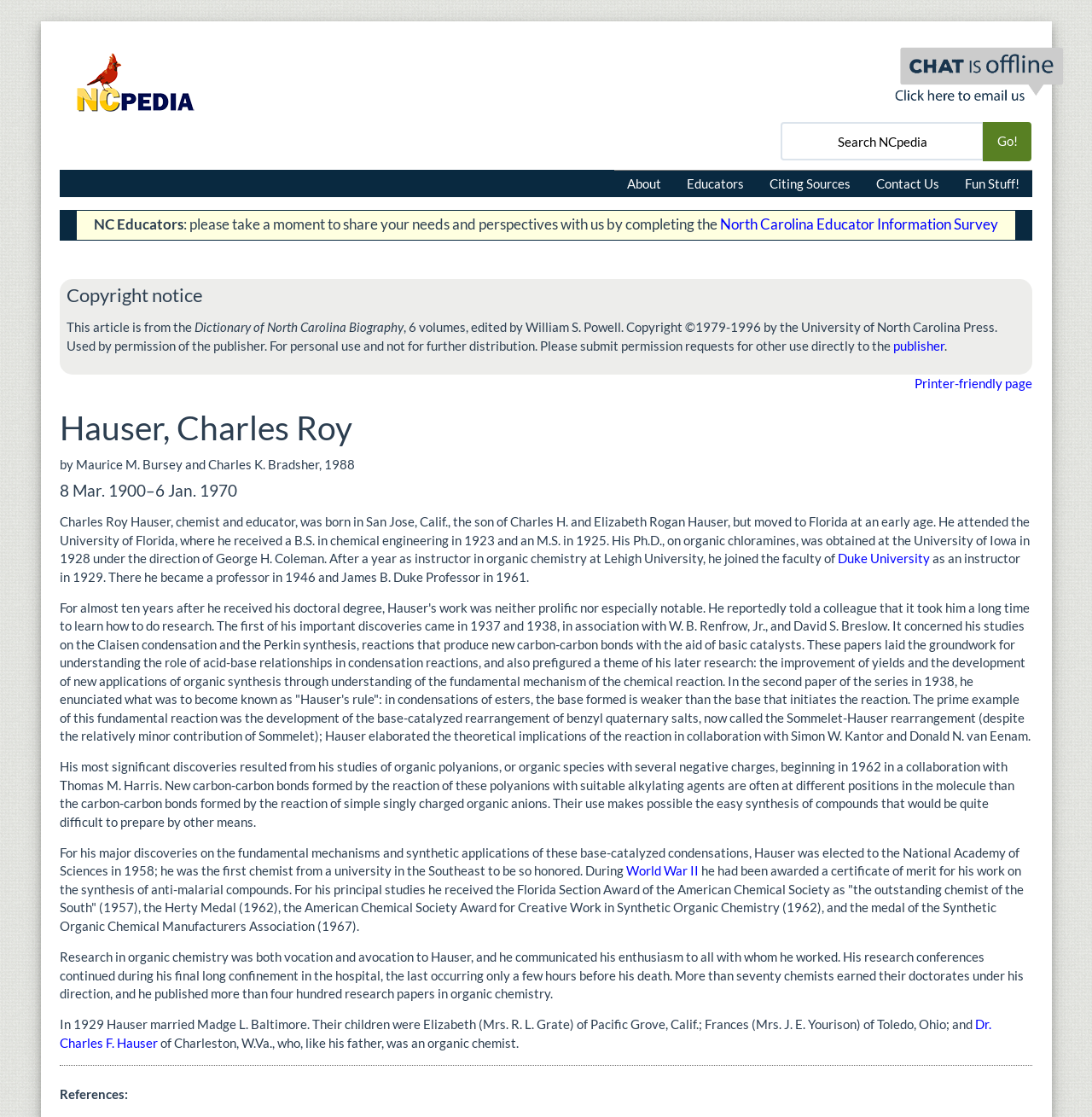Please reply to the following question using a single word or phrase: 
How many research papers did Hauser publish in organic chemistry?

more than four hundred